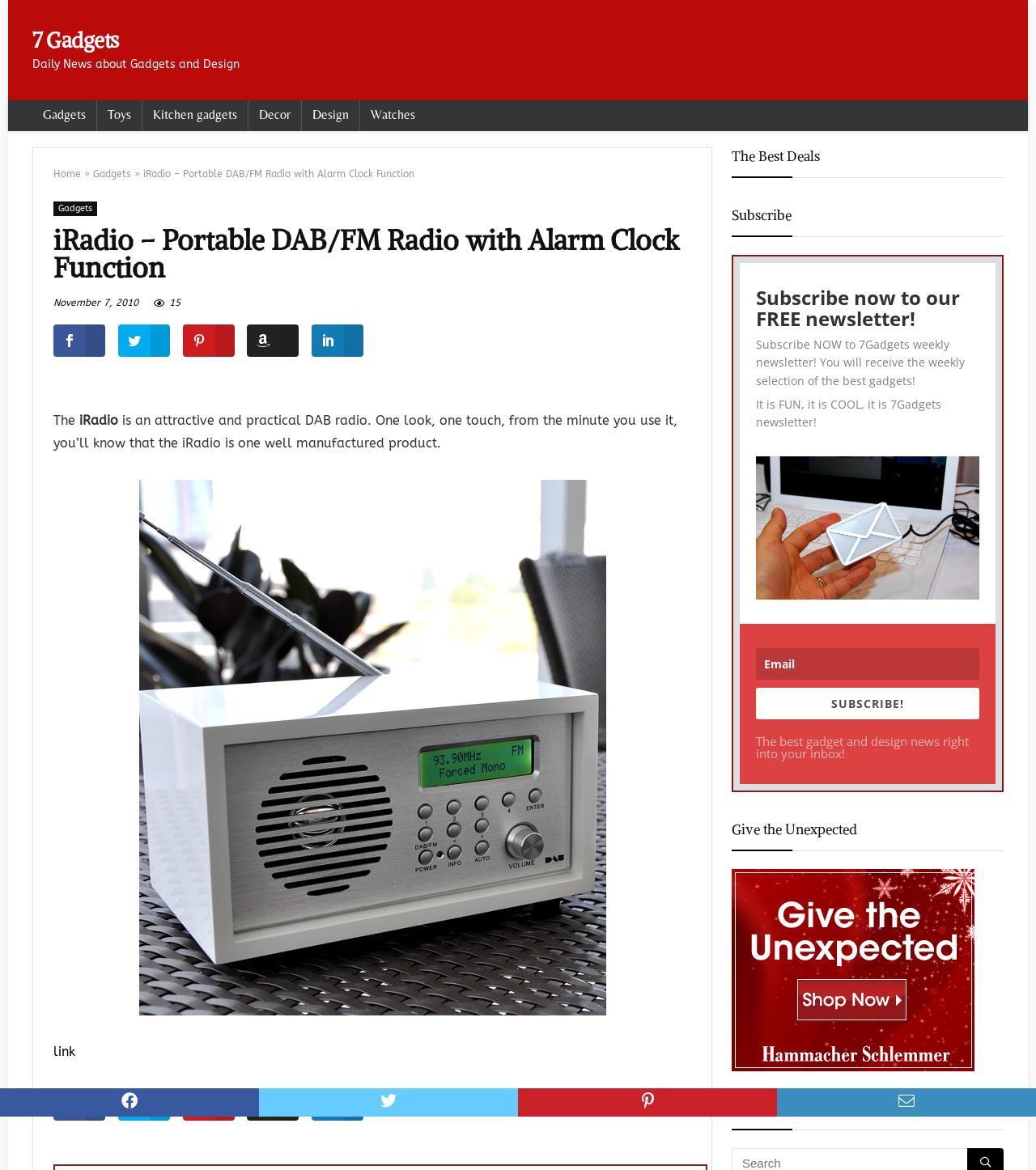Answer this question in one word or a short phrase: What is the function of the iRadio?

Portable DAB/FM Radio with Alarm Clock